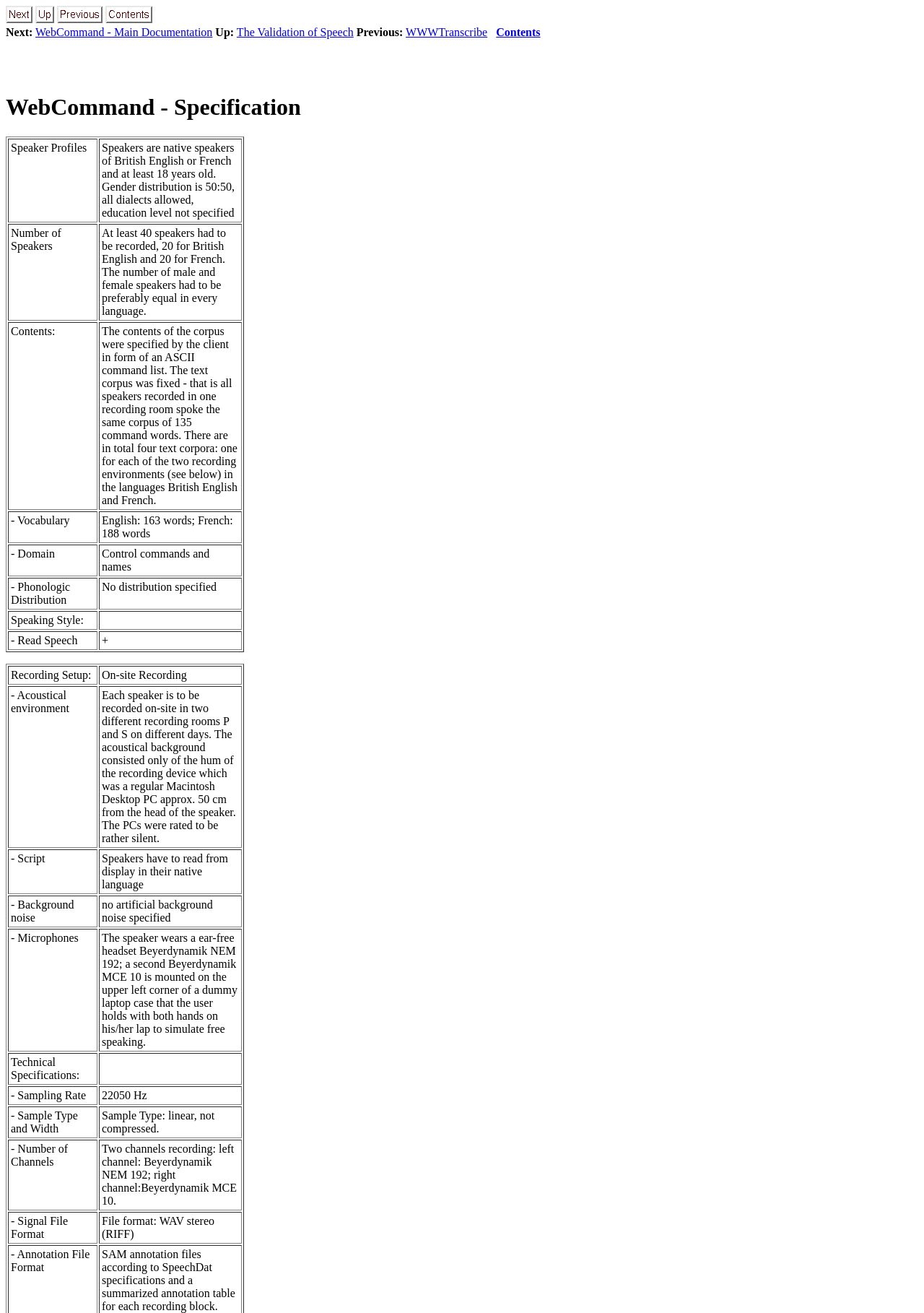Create a detailed narrative describing the layout and content of the webpage.

The webpage is titled "WebCommand - Specification" and has a navigation section at the top with four links: "next", "up", "previous", and "contents", each accompanied by an image. Below the navigation section, there are five links: "WebCommand - Main Documentation", "The Validation of Speech", "WWWTranscribe", and "Contents", with some static text in between.

The main content of the webpage is a table with 14 rows, each containing two columns. The table provides specifications for a speech corpus, including speaker profiles, number of speakers, contents, vocabulary, domain, phonologic distribution, speaking style, recording setup, acoustical environment, script, background noise, microphones, technical specifications, sampling rate, sample type and width, and number of channels. Each row has a label in the first column and a description in the second column. The descriptions provide detailed information about the specifications, such as the number of speakers, the vocabulary used, and the recording setup.

The table takes up most of the webpage, with the navigation section and links at the top. The overall layout is organized and easy to follow, with clear headings and concise text.